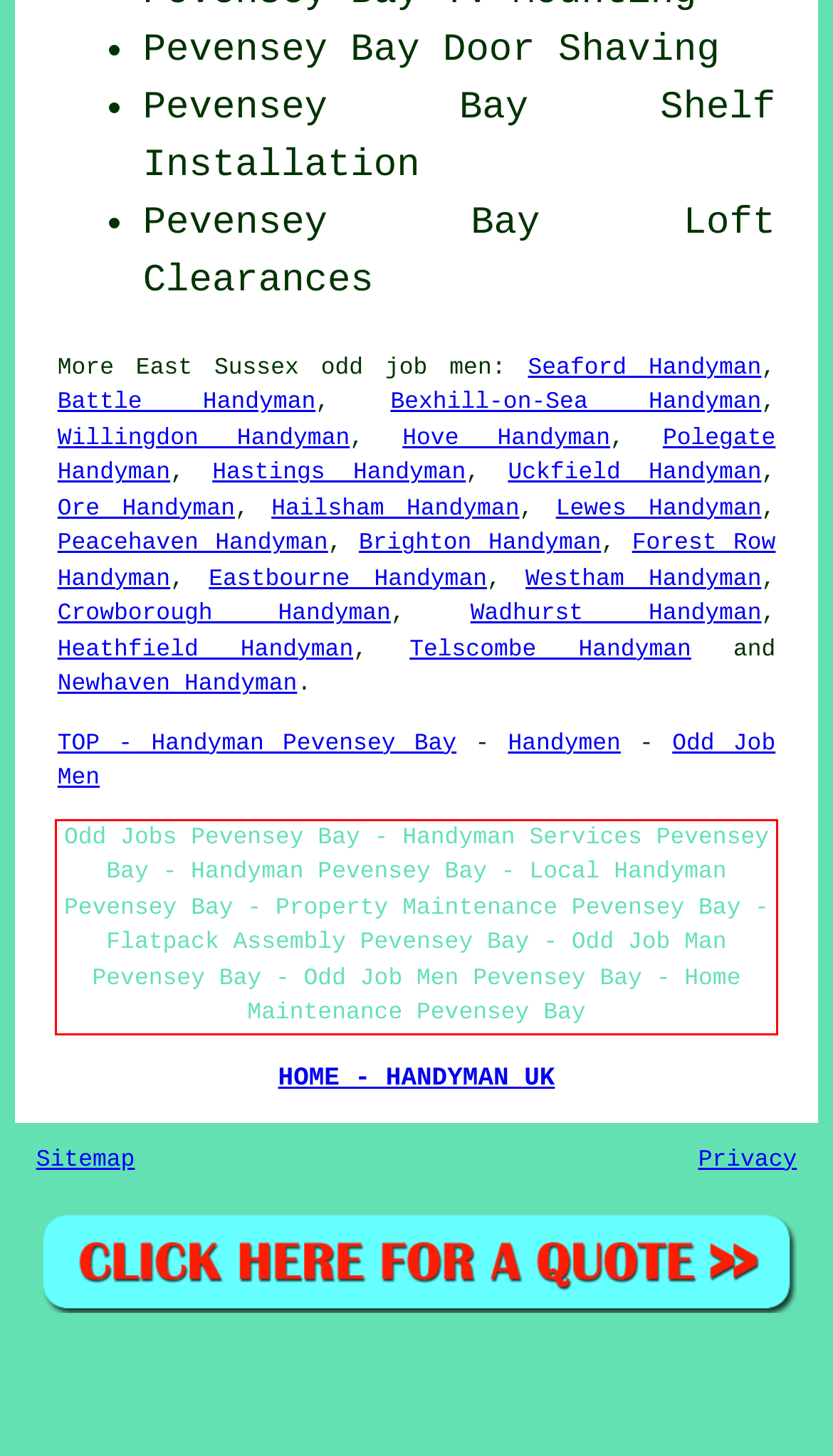With the given screenshot of a webpage, locate the red rectangle bounding box and extract the text content using OCR.

Odd Jobs Pevensey Bay - Handyman Services Pevensey Bay - Handyman Pevensey Bay - Local Handyman Pevensey Bay - Property Maintenance Pevensey Bay - Flatpack Assembly Pevensey Bay - Odd Job Man Pevensey Bay - Odd Job Men Pevensey Bay - Home Maintenance Pevensey Bay